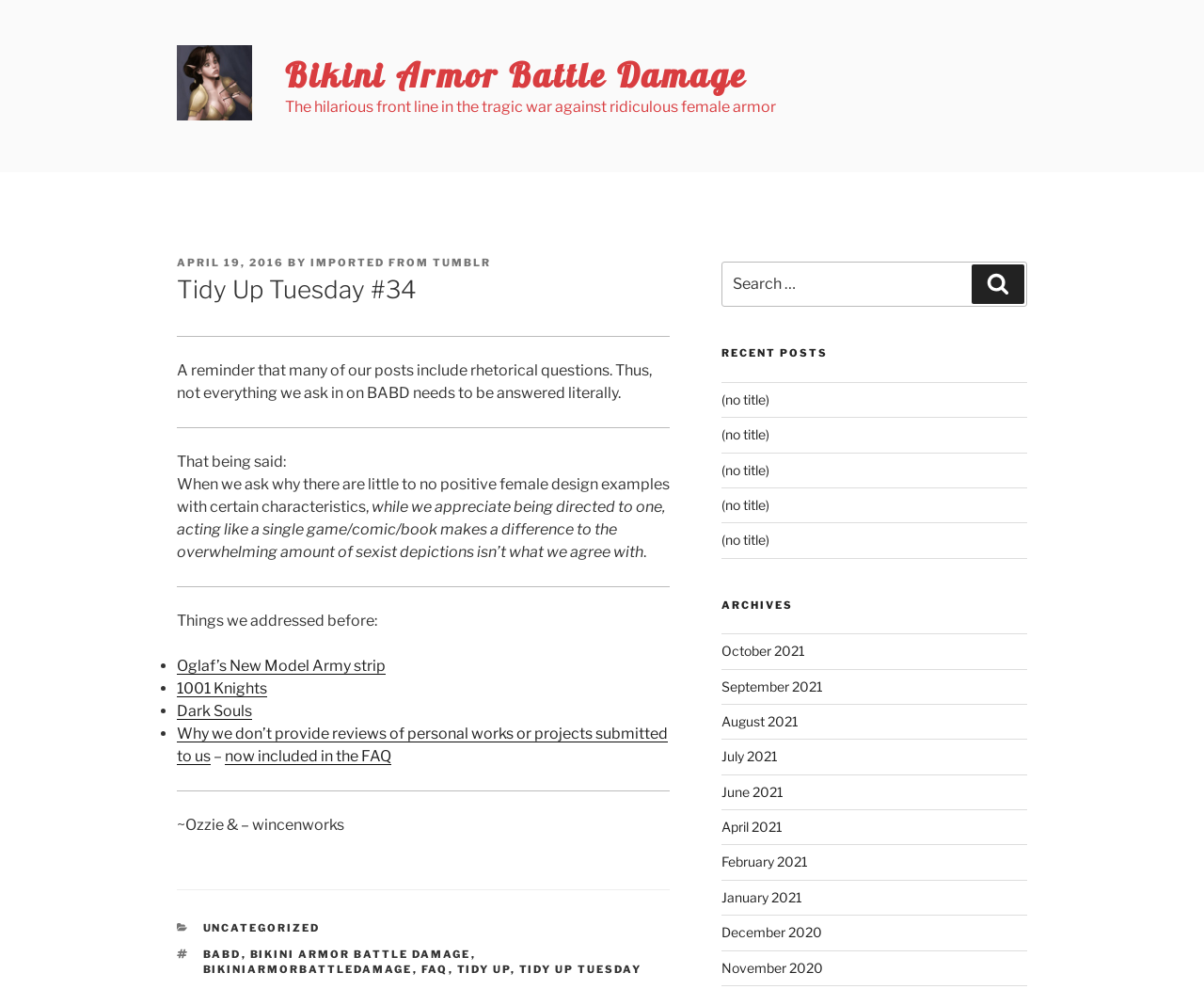What is the main heading displayed on the webpage? Please provide the text.

Tidy Up Tuesday #34